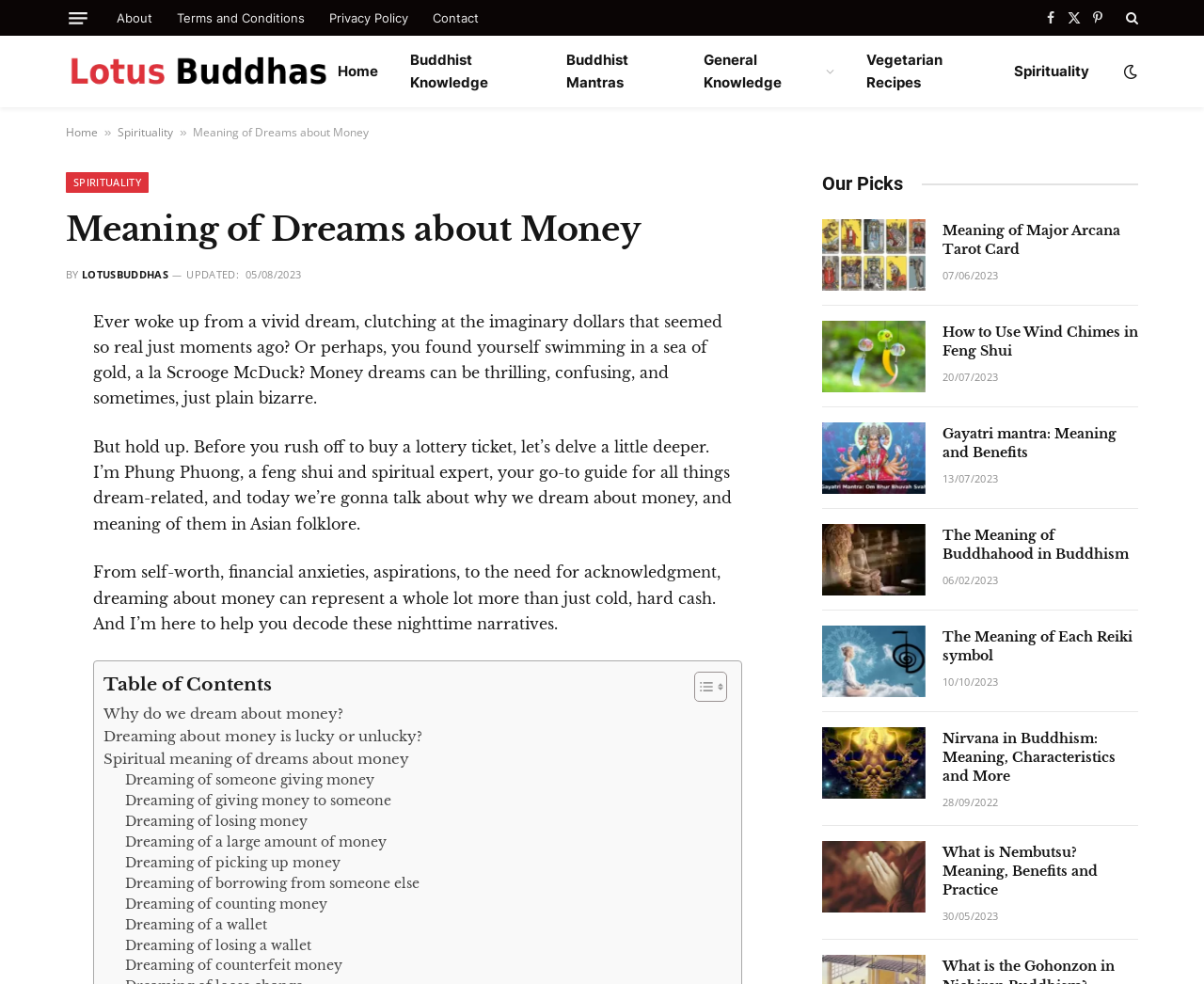Identify the bounding box coordinates of the region that needs to be clicked to carry out this instruction: "Toggle the table of contents". Provide these coordinates as four float numbers ranging from 0 to 1, i.e., [left, top, right, bottom].

[0.565, 0.681, 0.6, 0.714]